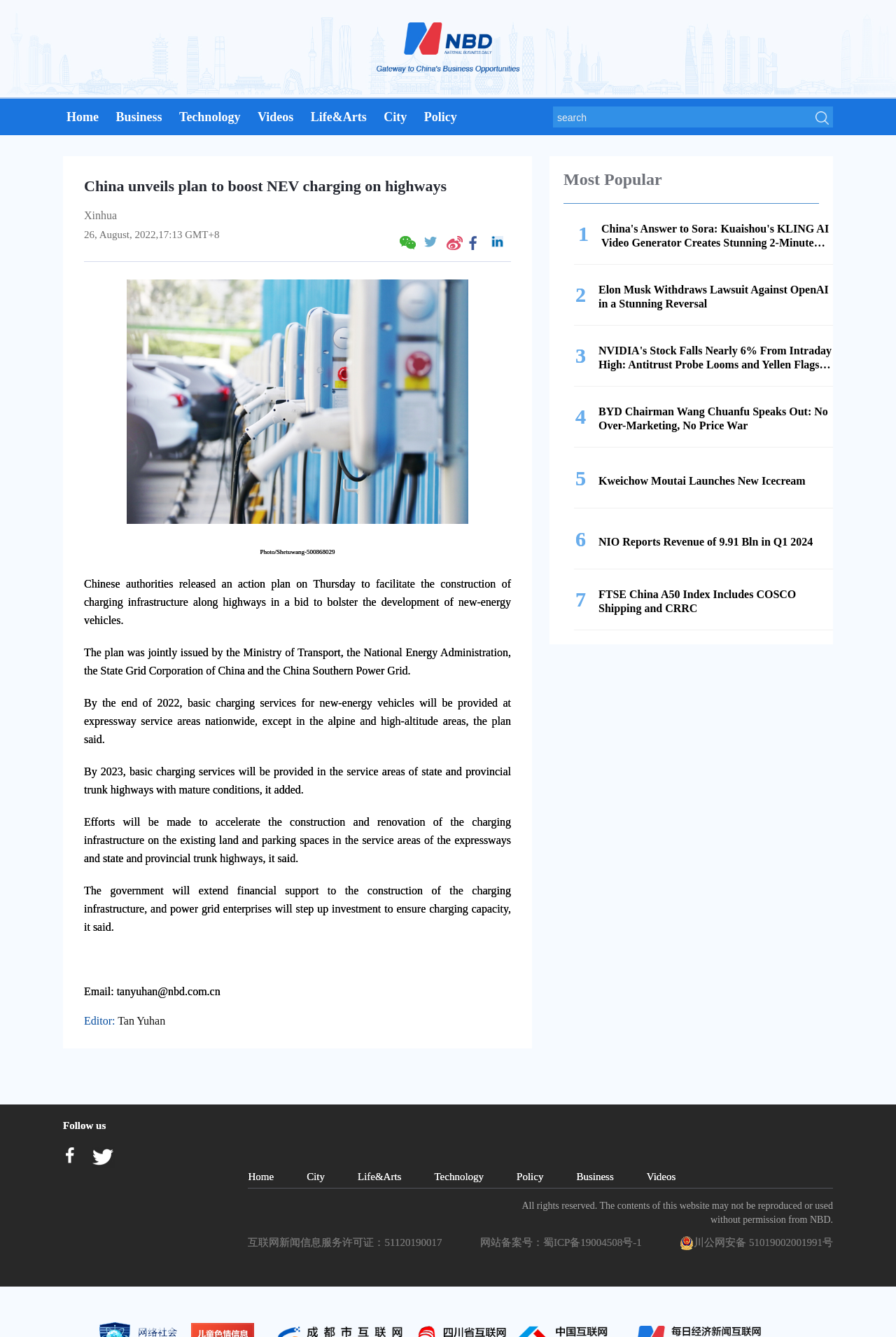Identify the bounding box coordinates of the area you need to click to perform the following instruction: "Follow us on Twitter".

[0.073, 0.866, 0.097, 0.875]